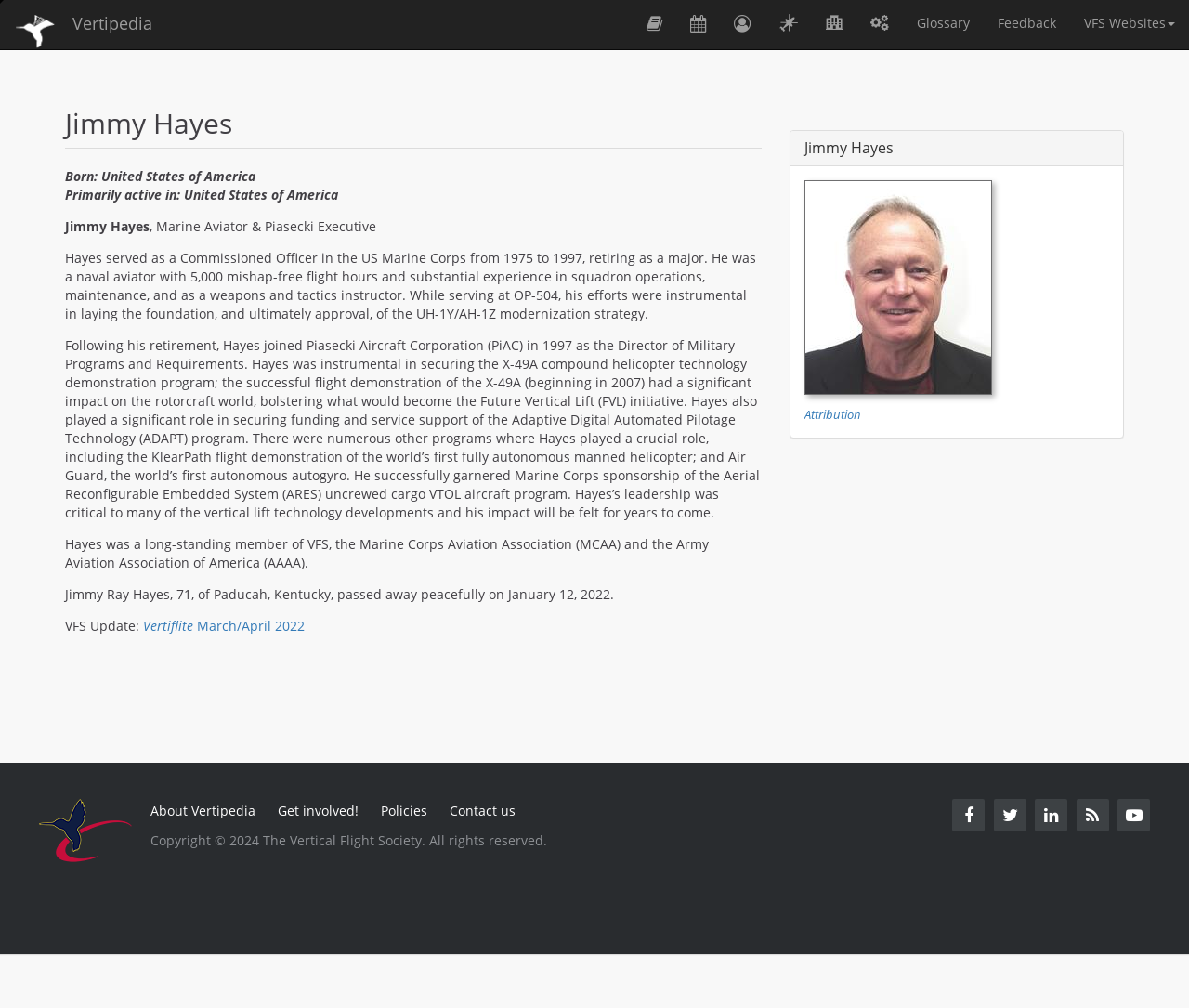Respond to the question below with a single word or phrase:
What is the name of the organization Jimmy Hayes was a part of?

VFS